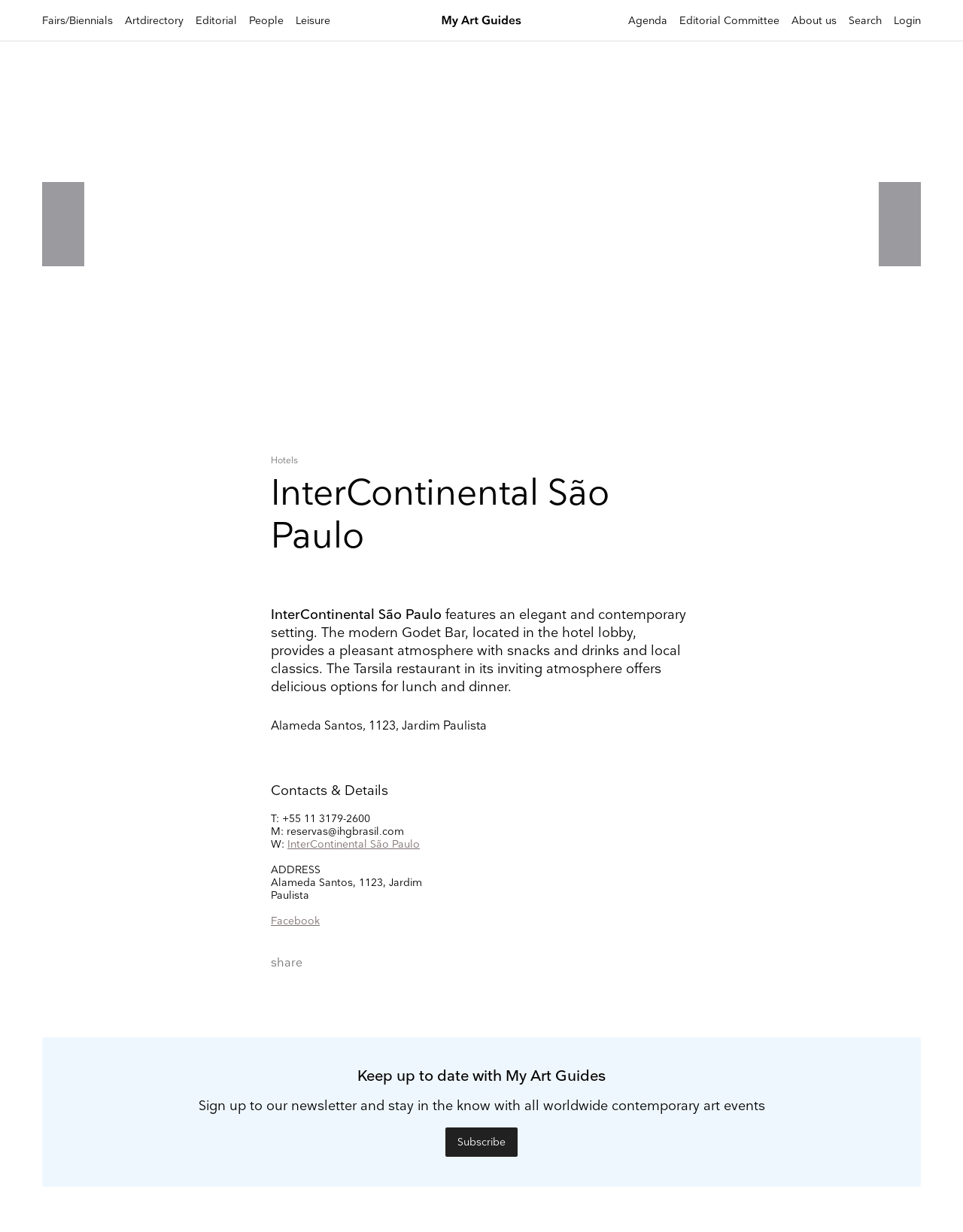Calculate the bounding box coordinates for the UI element based on the following description: "parent_node: Company Name name="MMERGE2"". Ensure the coordinates are four float numbers between 0 and 1, i.e., [left, top, right, bottom].

[0.266, 0.364, 0.478, 0.378]